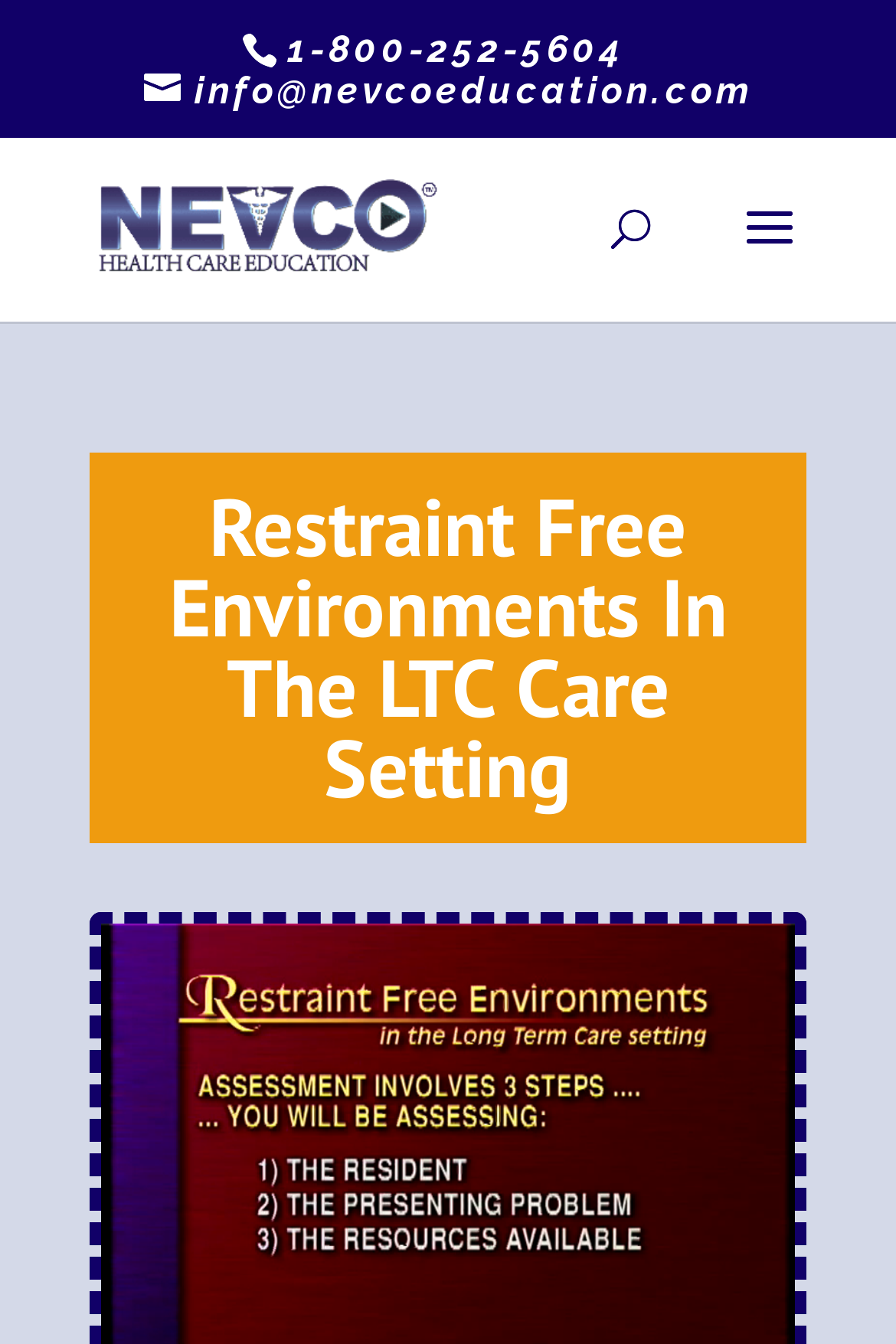What is the company name?
Please answer the question with a single word or phrase, referencing the image.

Nevco